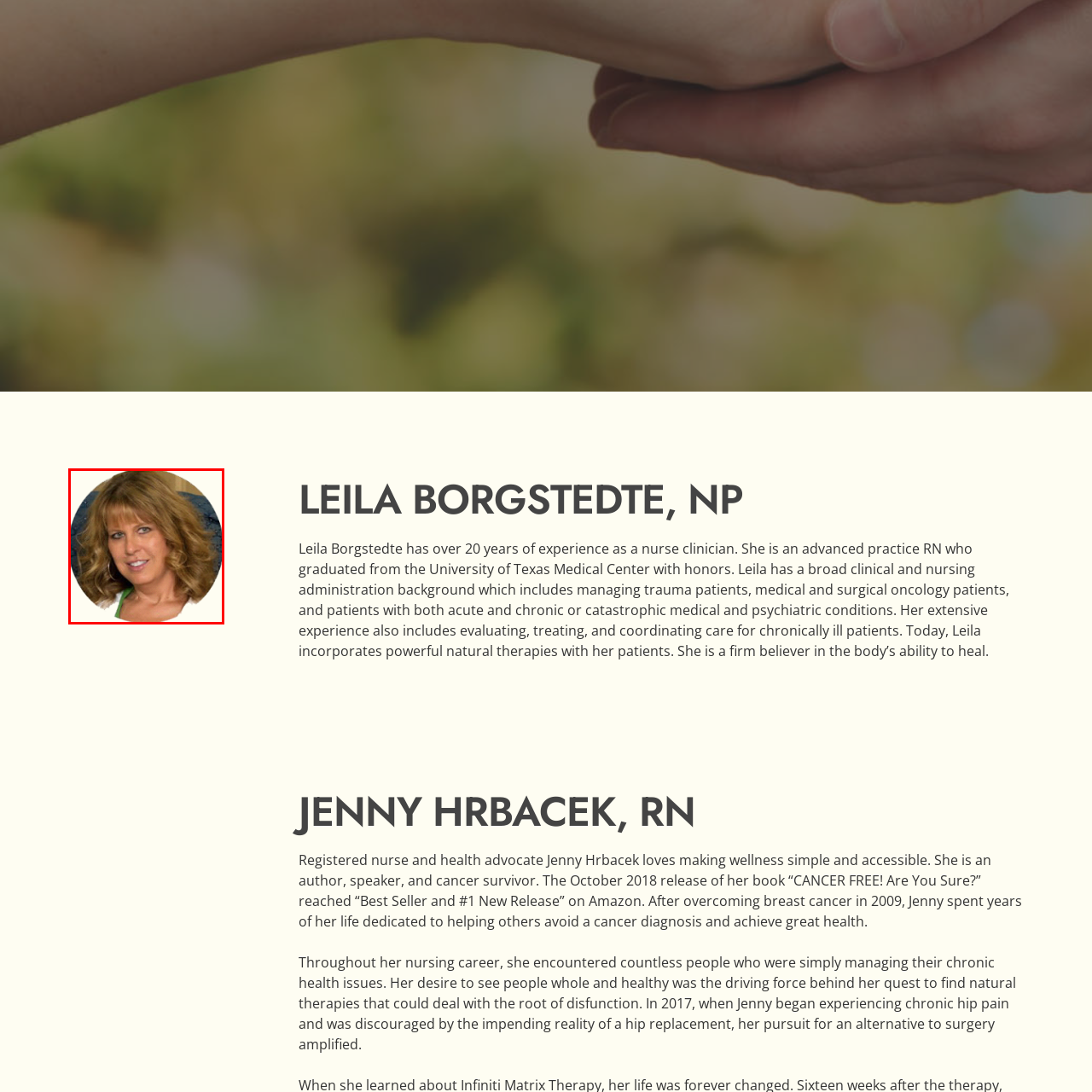Where did Leila receive her nursing education?
Focus on the image highlighted within the red borders and answer with a single word or short phrase derived from the image.

University of Texas Medical Center